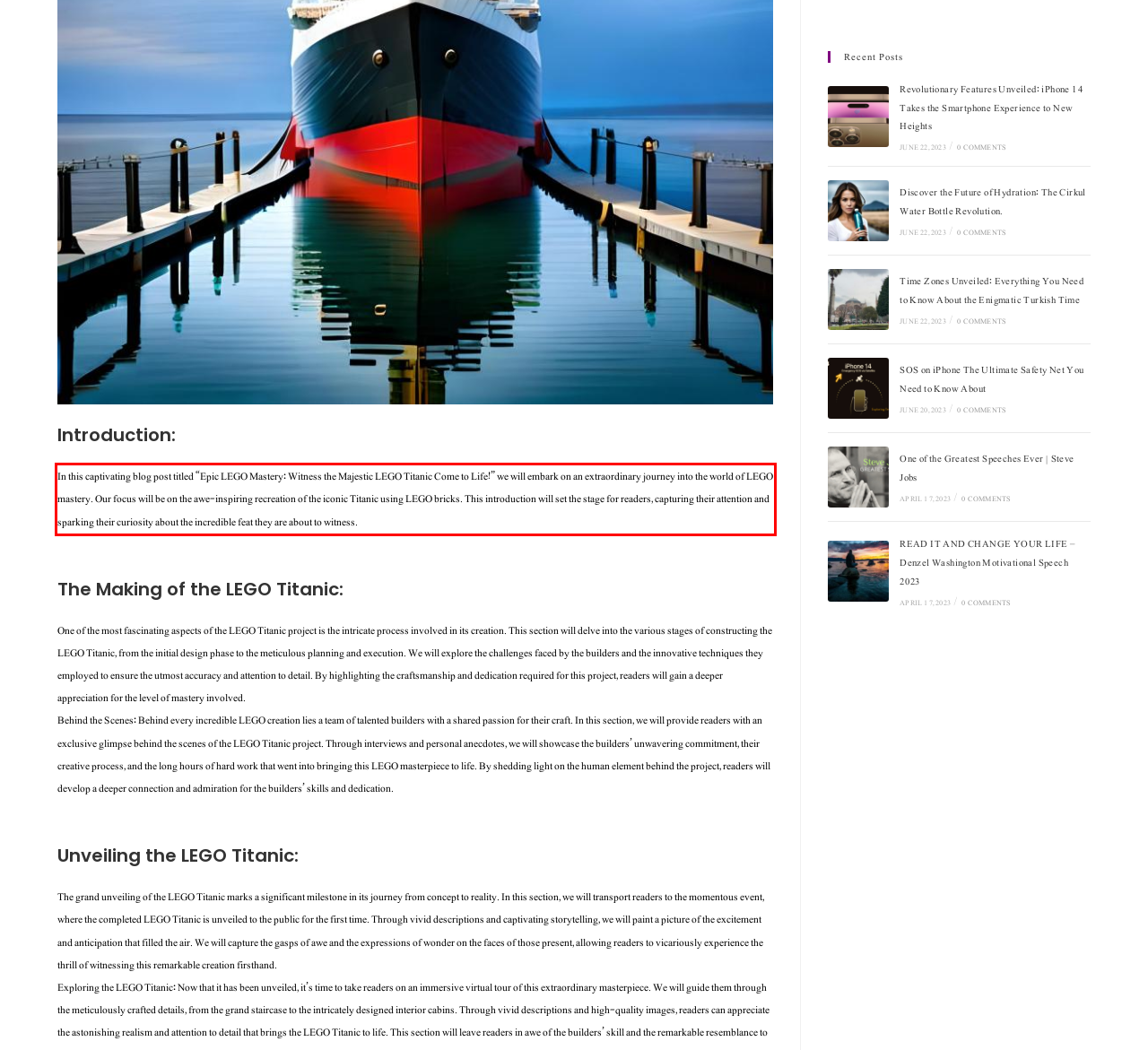From the provided screenshot, extract the text content that is enclosed within the red bounding box.

In this captivating blog post titled “Epic LEGO Mastery: Witness the Majestic LEGO Titanic Come to Life!” we will embark on an extraordinary journey into the world of LEGO mastery. Our focus will be on the awe-inspiring recreation of the iconic Titanic using LEGO bricks. This introduction will set the stage for readers, capturing their attention and sparking their curiosity about the incredible feat they are about to witness.